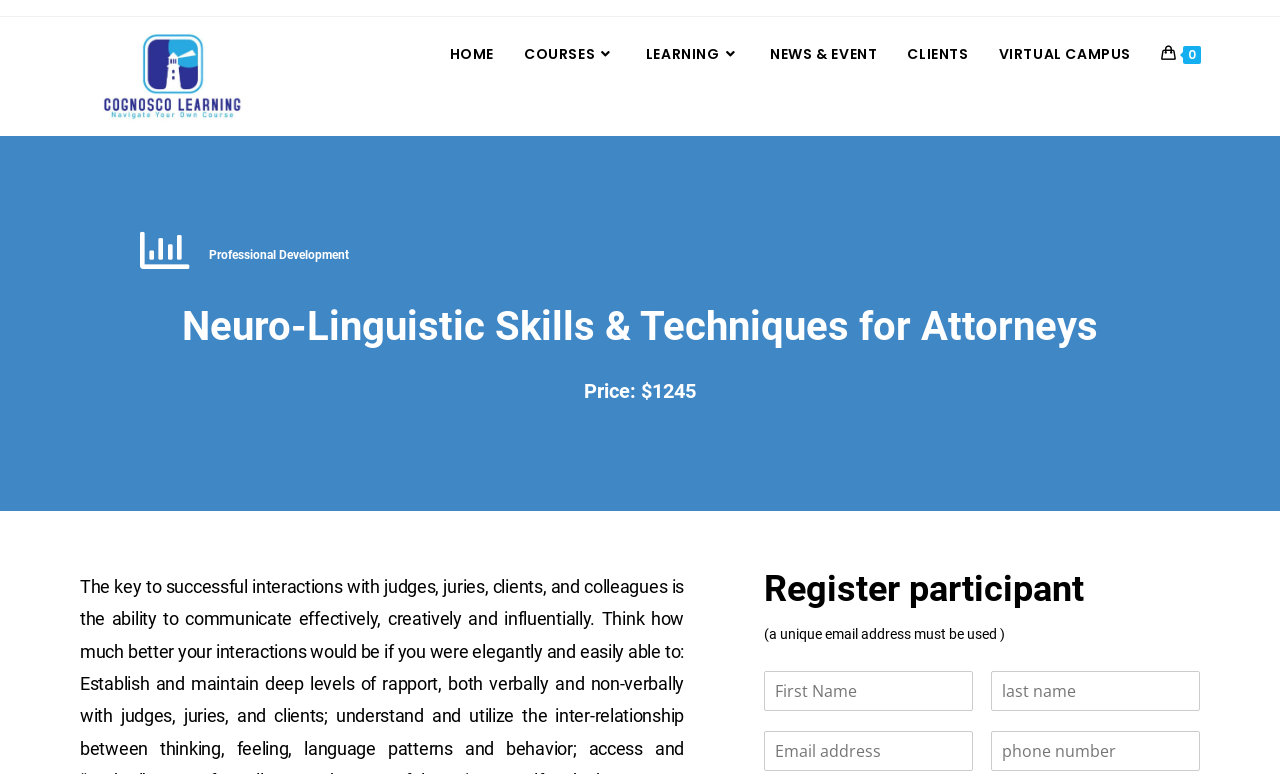Identify the bounding box for the element characterized by the following description: "alt="Cognosco Learning"".

[0.062, 0.084, 0.216, 0.109]